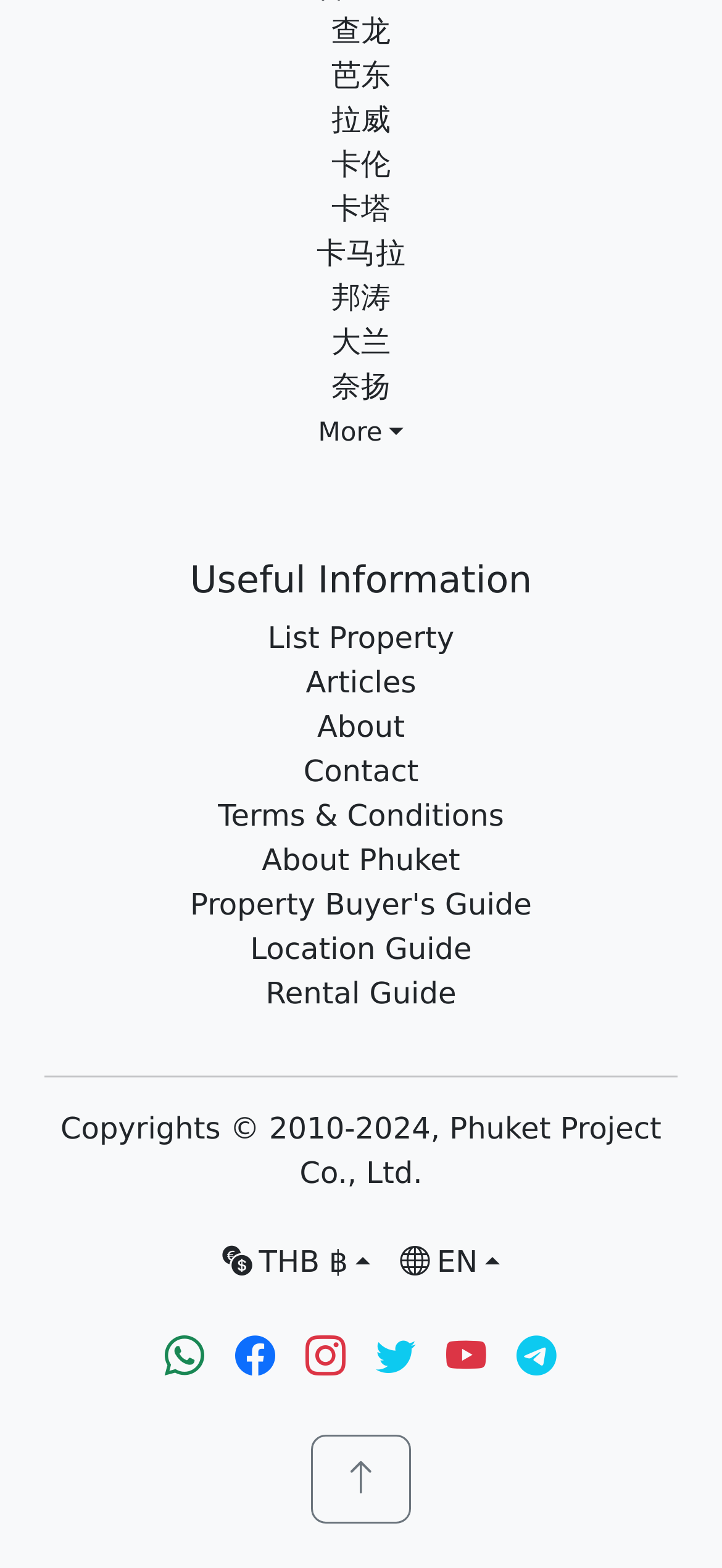Find the bounding box coordinates for the HTML element specified by: "Rental Guide".

[0.368, 0.623, 0.632, 0.645]